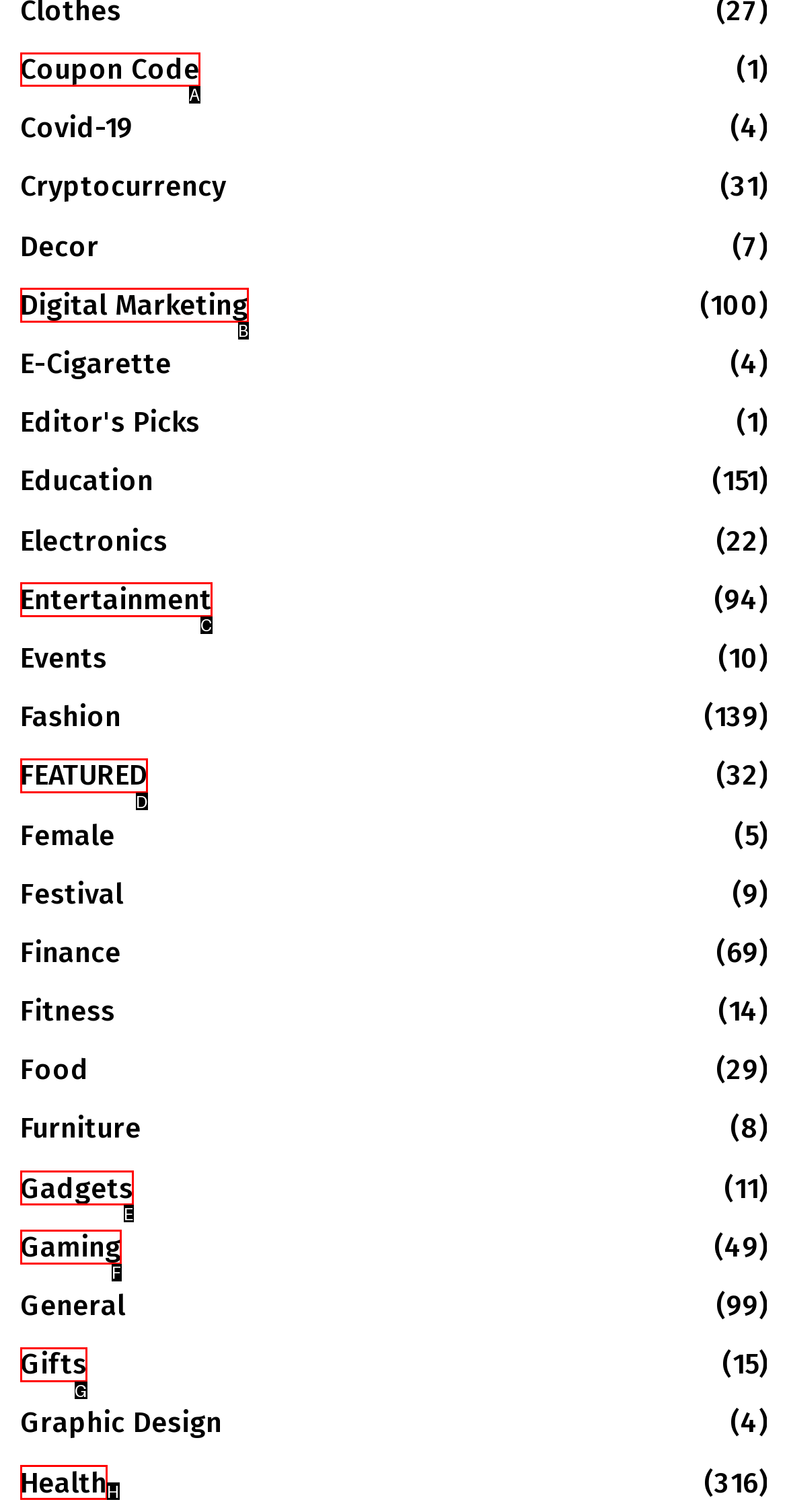For the task: Browse Coupon Code, tell me the letter of the option you should click. Answer with the letter alone.

A